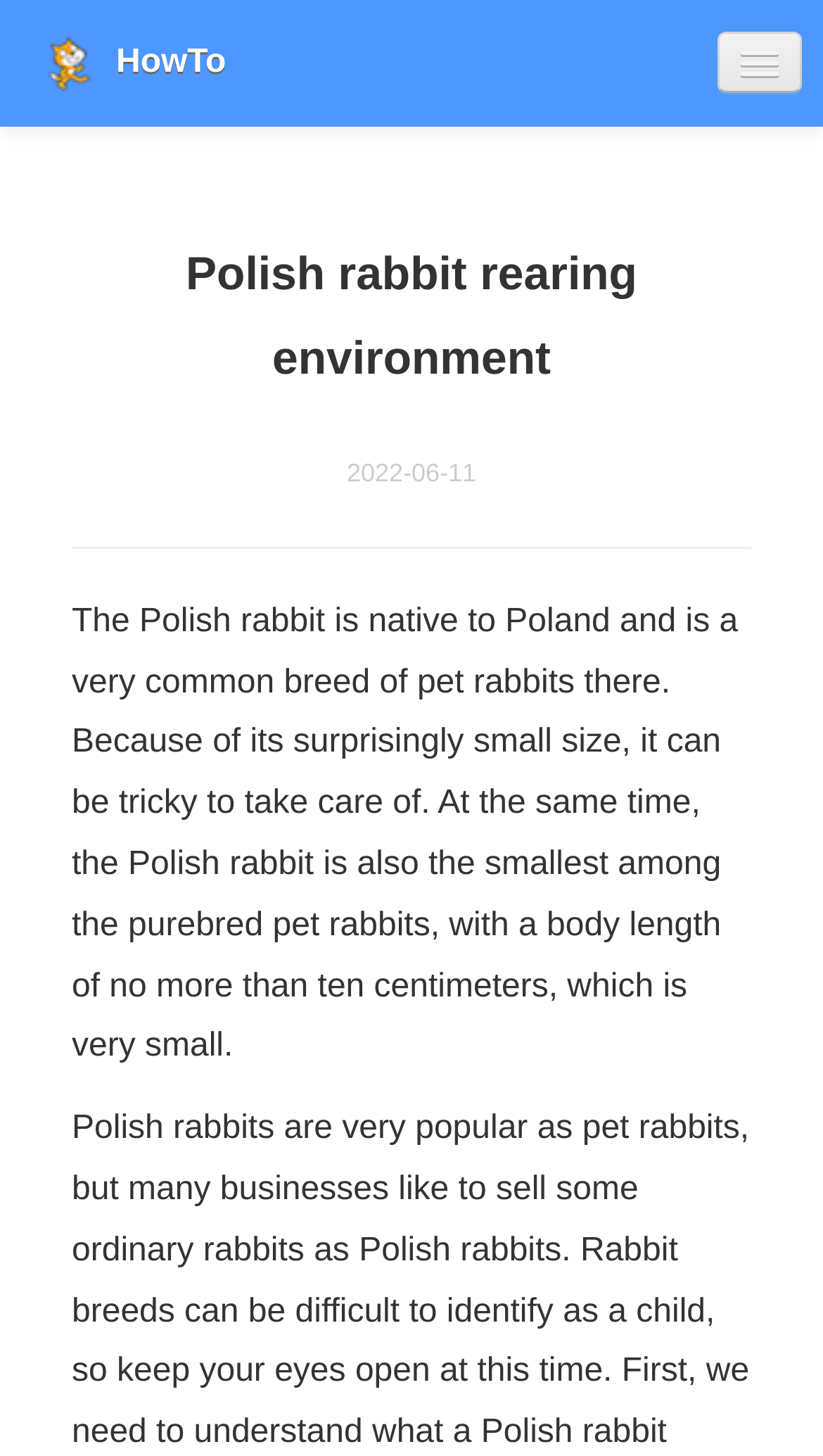Point out the bounding box coordinates of the section to click in order to follow this instruction: "Click on HowTo link".

[0.013, 0.007, 0.423, 0.08]